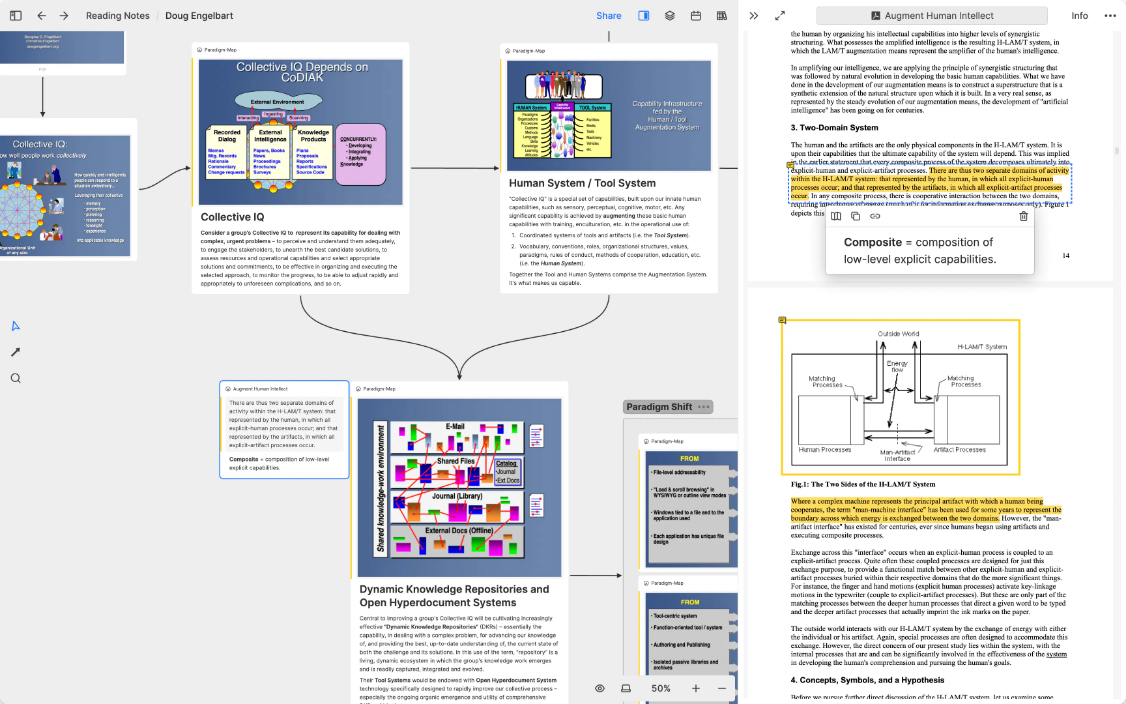Describe the image thoroughly, including all noticeable details.

The image titled "Heptabase Full Width Image" depicts a visually organized collection of notes on the theme of "Collective IQ" and its relation to the Human System/Tool System. The layout includes a central concept map that illustrates interactions between various elements such as e-mail, shared files, journals, and external documents, effectively showcasing the integration of technology and human cognitive processes. Surrounding the map are sections labeled with key terms and definitions, highlighting crucial concepts like dynamic knowledge repositories and the augmentation of human intellect. This graphic aims to bridge the gap between theoretical frameworks and practical applications, facilitating a deeper understanding of collaborative frameworks in knowledge sharing and management.